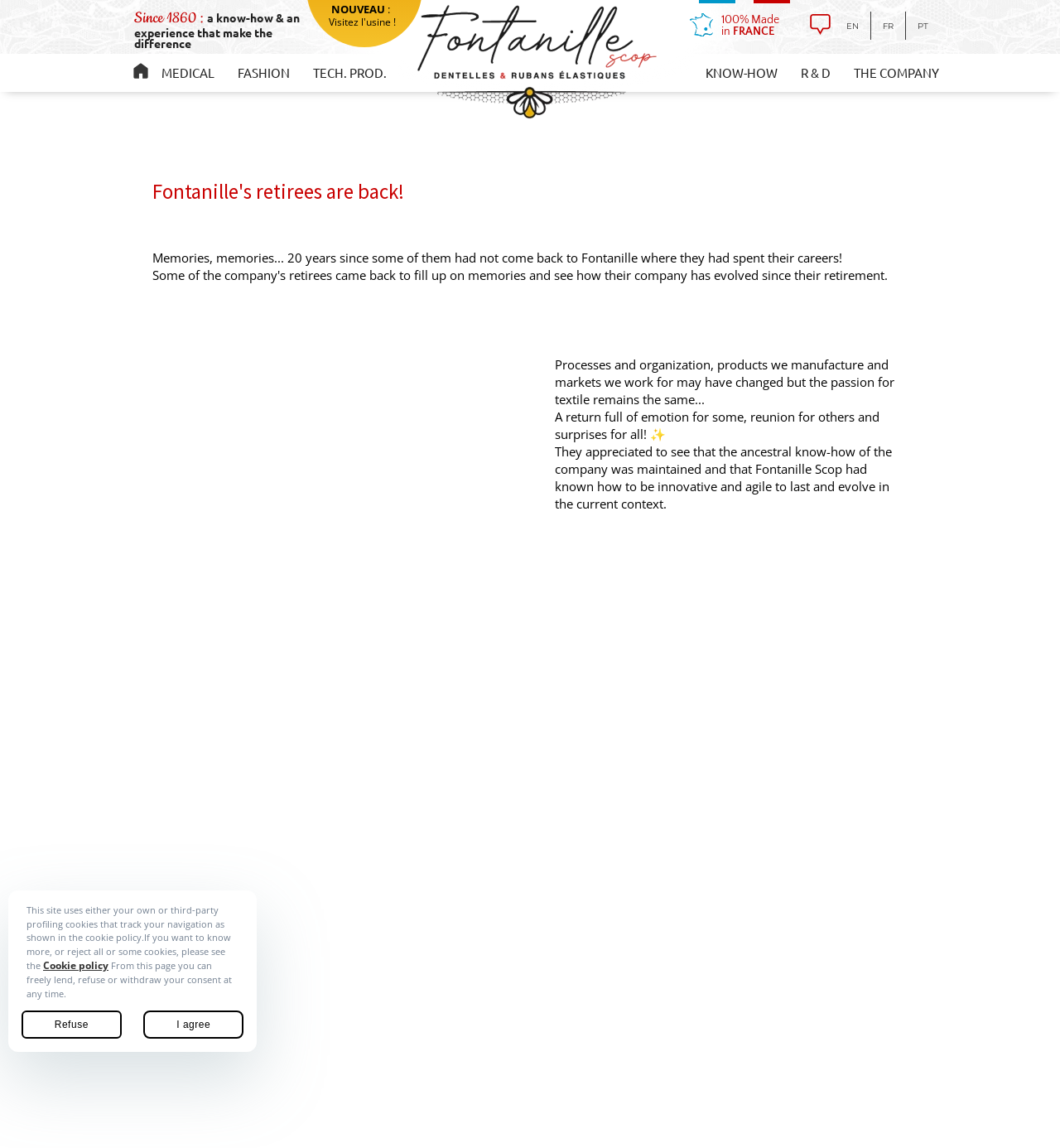From the element description: "THE COMPANYAbout usPressContact us", extract the bounding box coordinates of the UI element. The coordinates should be expressed as four float numbers between 0 and 1, in the order [left, top, right, bottom].

[0.798, 0.048, 0.894, 0.079]